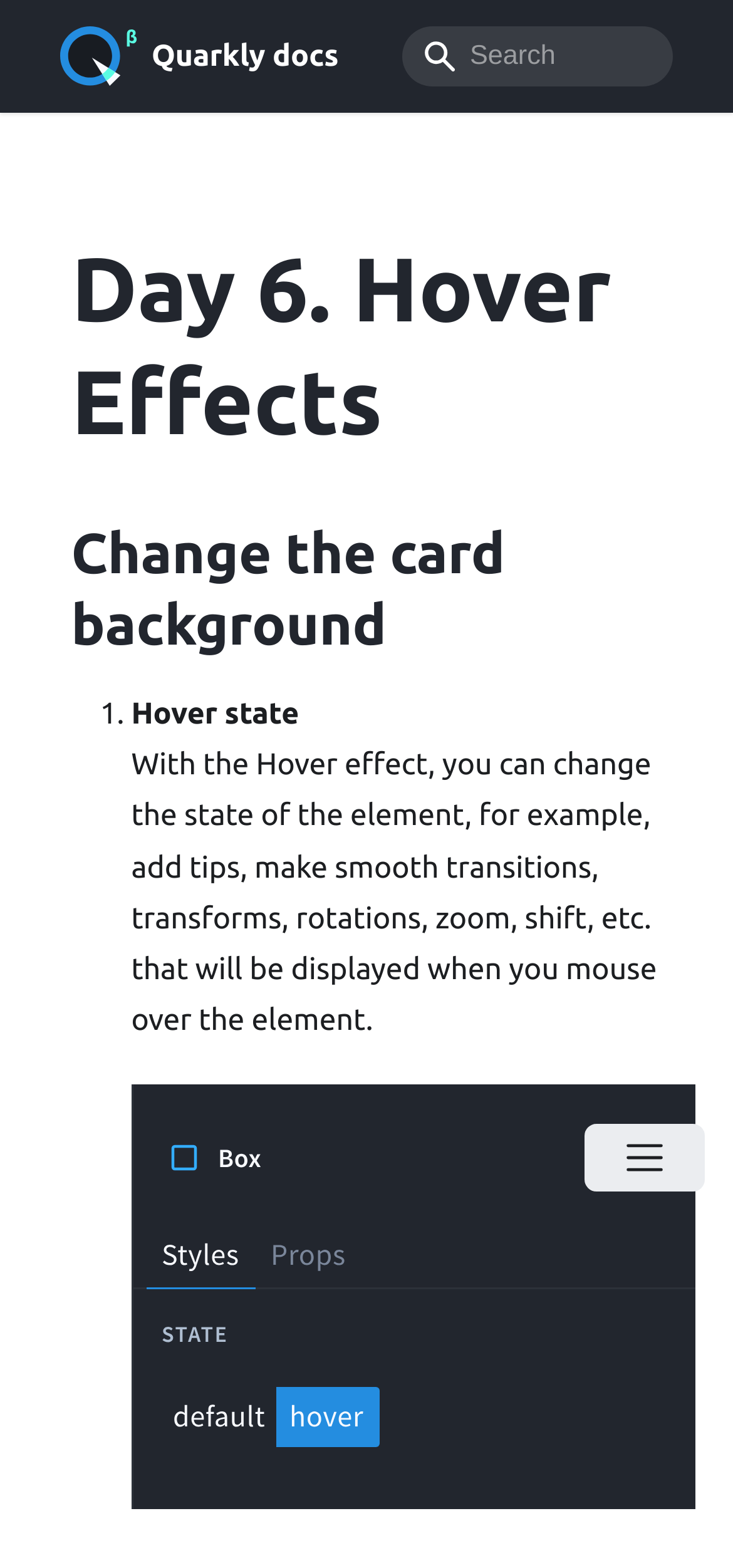Identify and provide the bounding box for the element described by: "Privacy Policy".

None